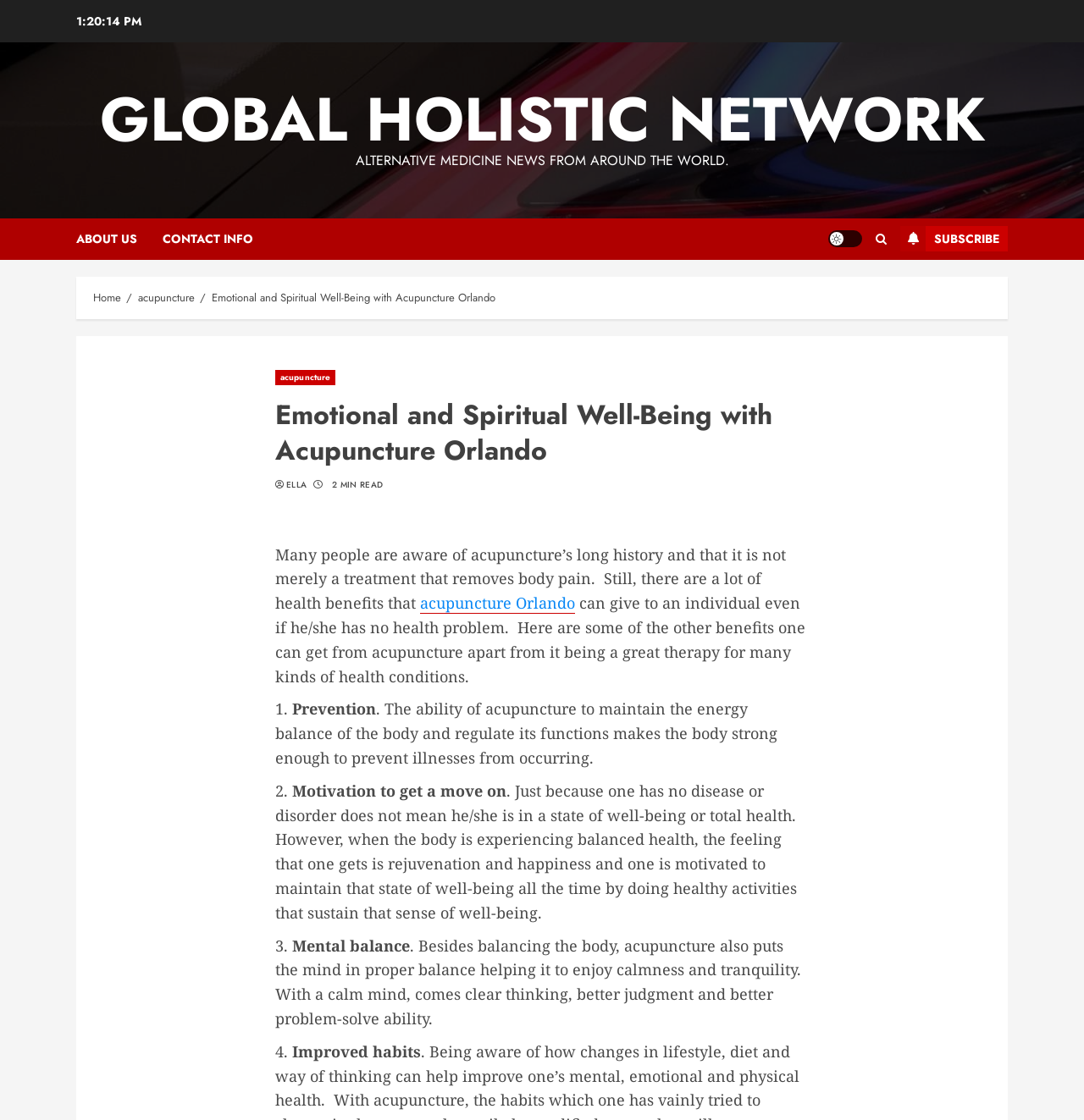Answer briefly with one word or phrase:
What is the benefit of acupuncture mentioned in the article?

Prevention